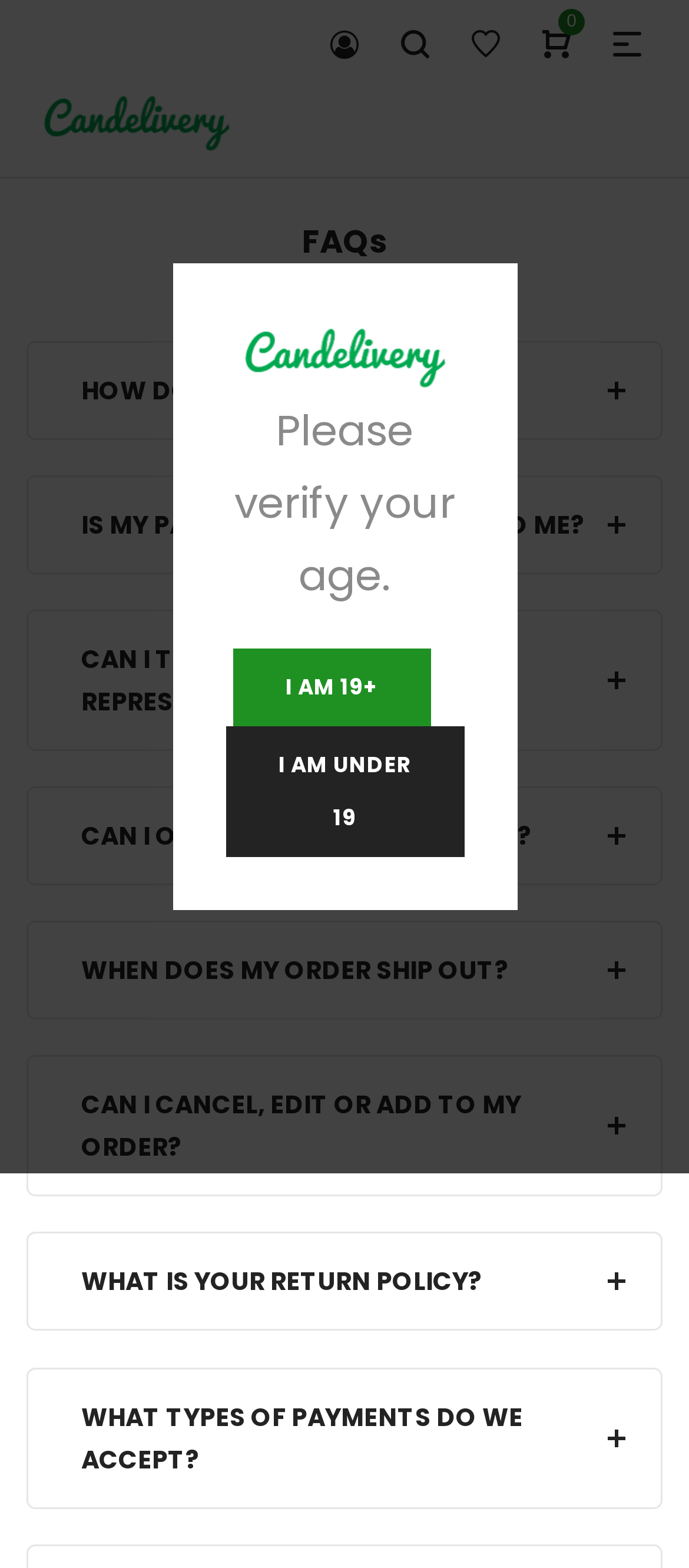Please locate the bounding box coordinates of the element's region that needs to be clicked to follow the instruction: "Click the Candelivery logo". The bounding box coordinates should be provided as four float numbers between 0 and 1, i.e., [left, top, right, bottom].

[0.038, 0.054, 0.359, 0.099]